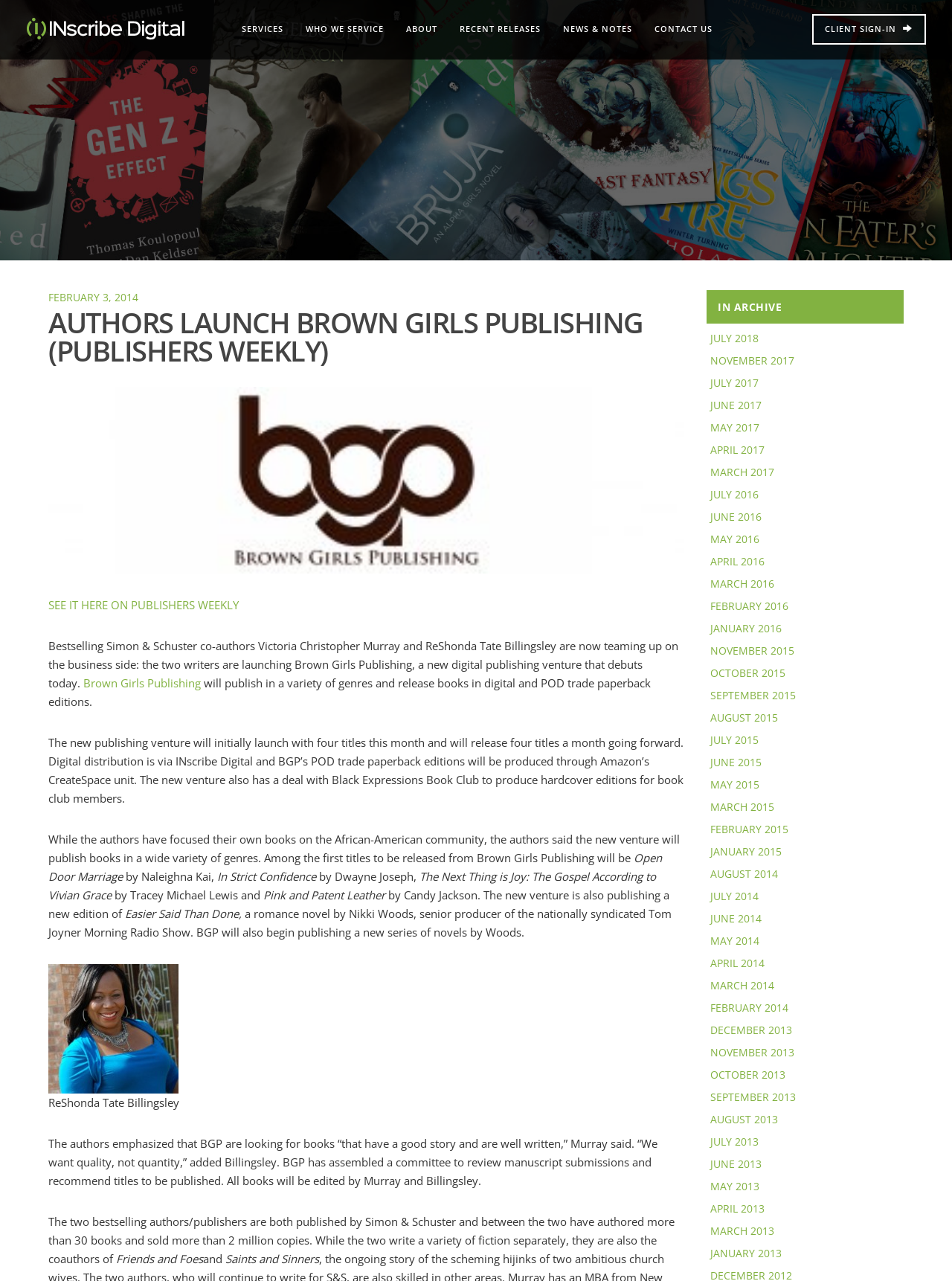Please use the details from the image to answer the following question comprehensively:
What is the name of the new digital publishing venture?

The answer can be found in the text 'Bestselling Simon & Schuster co-authors Victoria Christopher Murray and ReShonda Tate Billingsley are now teaming up on the business side: the two writers are launching Brown Girls Publishing, a new digital publishing venture that debuts today.'